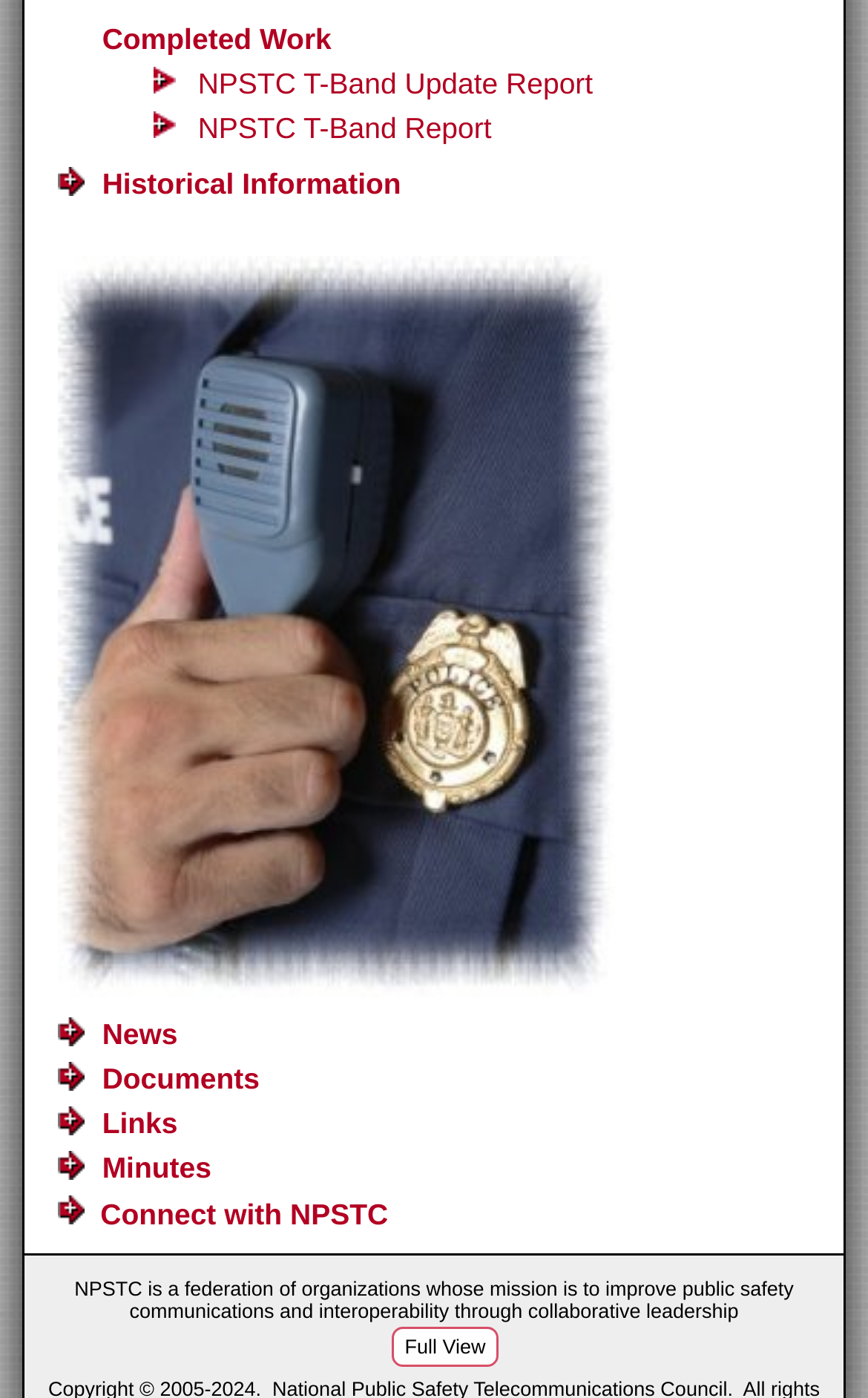What is the name of the working group?
Please craft a detailed and exhaustive response to the question.

The name of the working group can be found in the image element with the text 'T-Band Working Group' which has bounding box coordinates [0.066, 0.183, 0.707, 0.713].